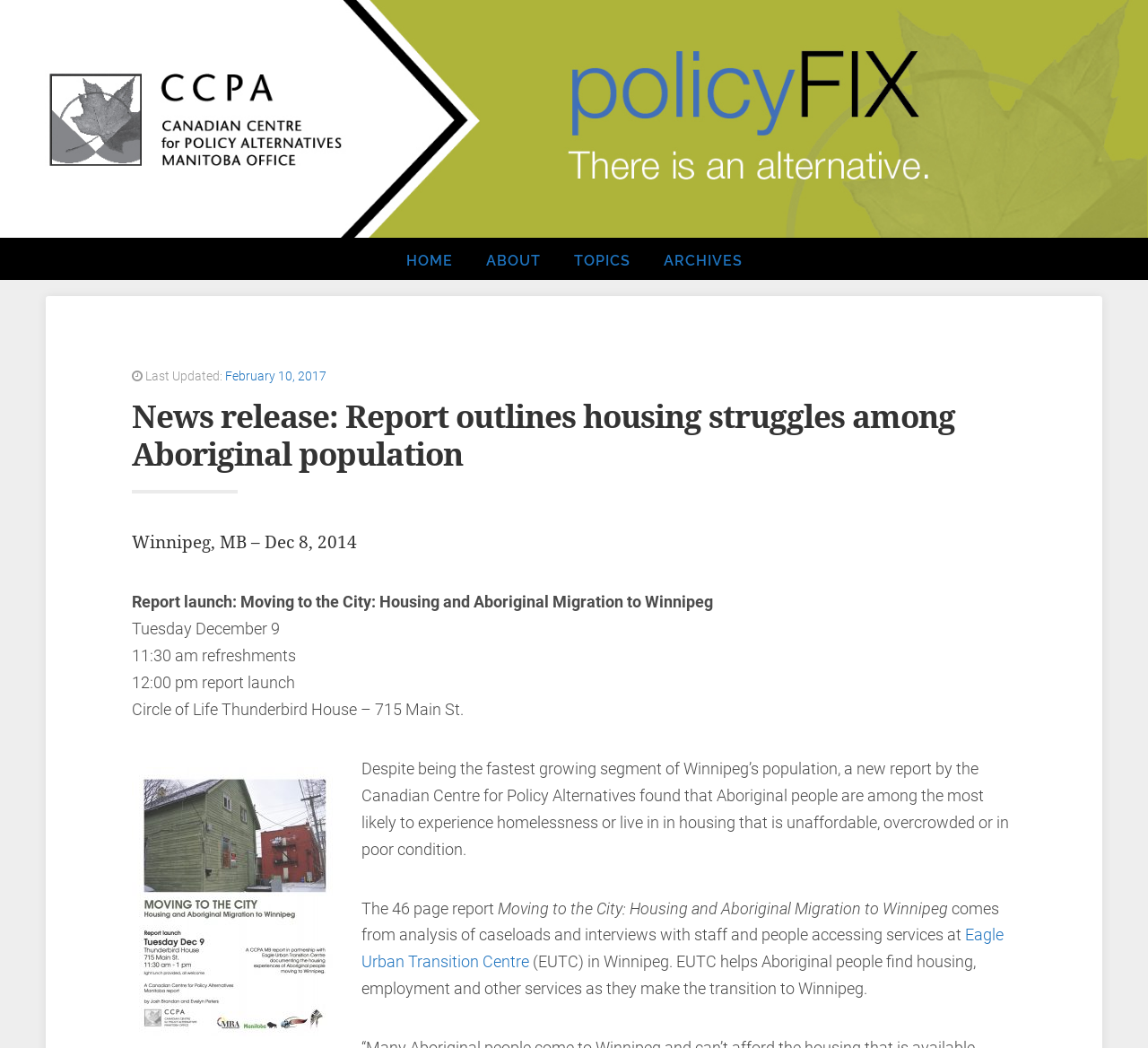Provide the bounding box coordinates, formatted as (top-left x, top-left y, bottom-right x, bottom-right y), with all values being floating point numbers between 0 and 1. Identify the bounding box of the UI element that matches the description: February 10, 2017

[0.196, 0.352, 0.285, 0.366]